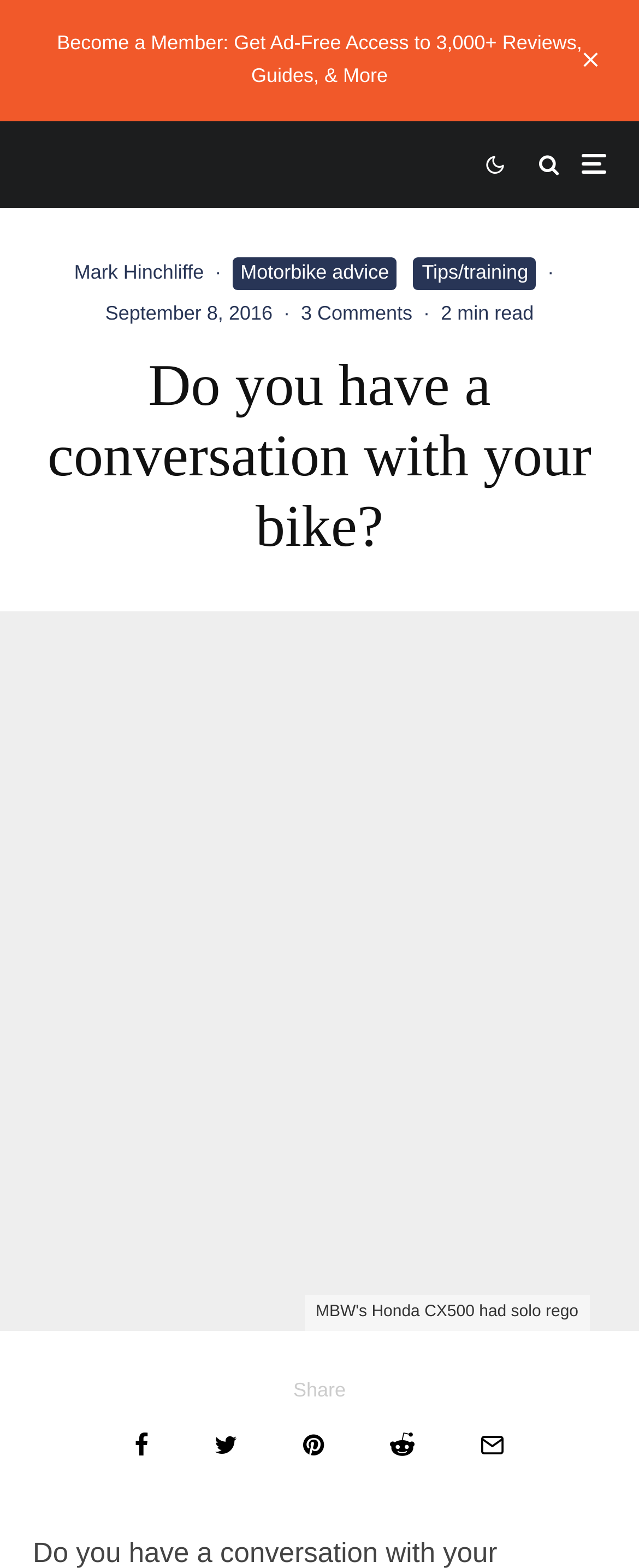Answer the question in a single word or phrase:
What is the estimated reading time of the article?

2 min read